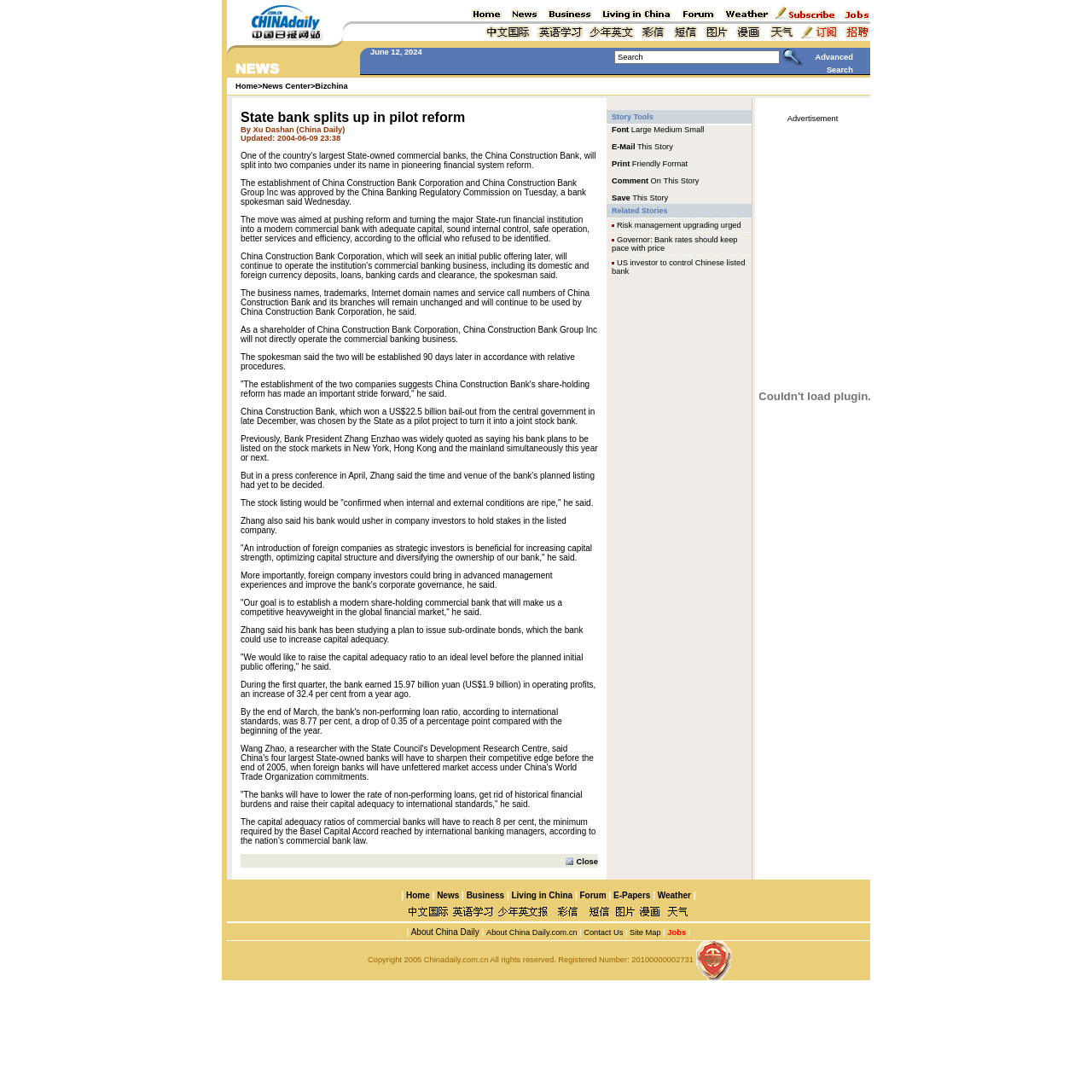Provide the bounding box coordinates for the area that should be clicked to complete the instruction: "Read the news article".

[0.22, 0.101, 0.548, 0.795]